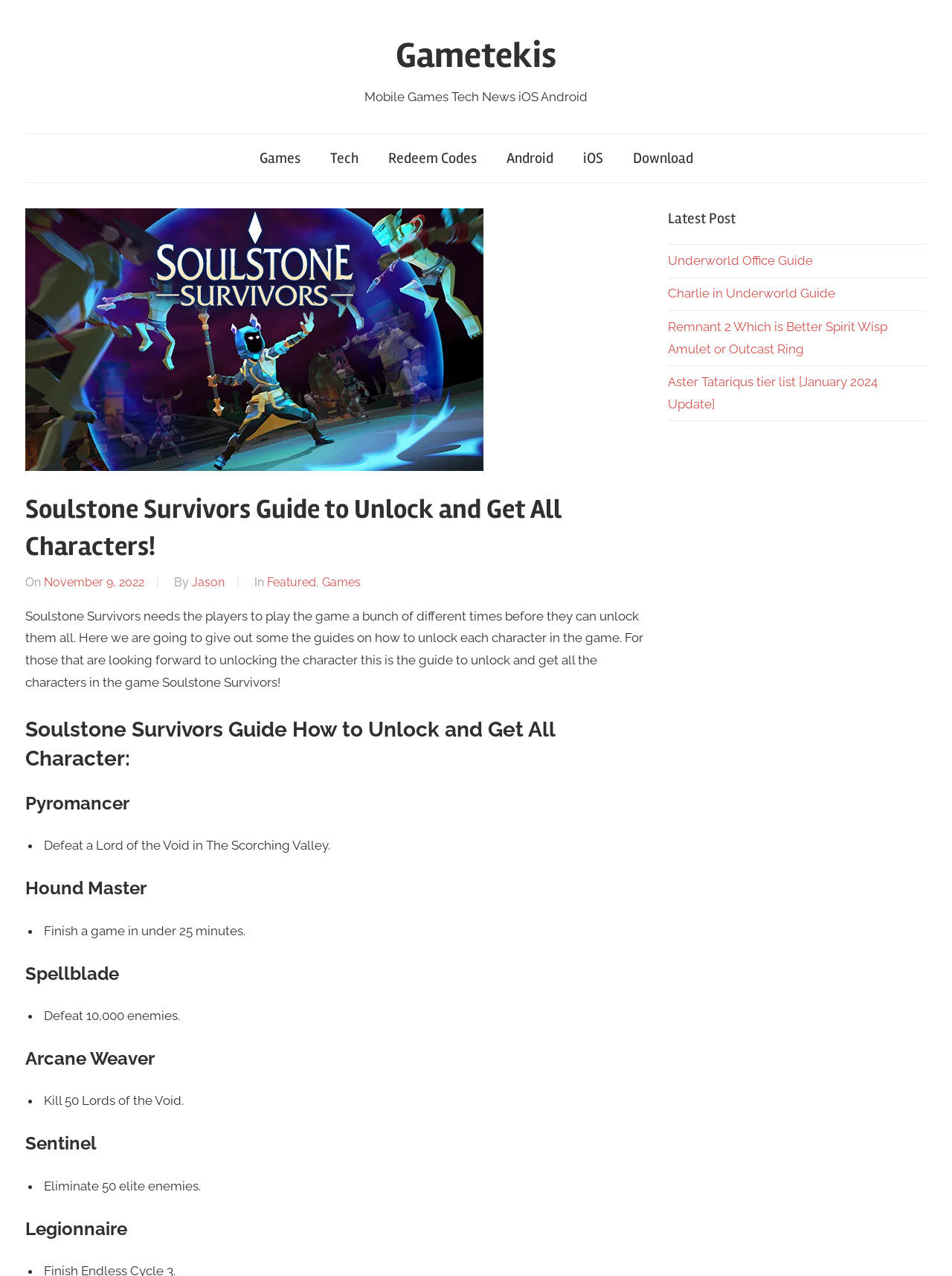What type of game is Soulstone Survivors?
We need a detailed and meticulous answer to the question.

Based on the webpage content and the mention of 'Mobile Games Tech News iOS Android' in the top navigation bar, it can be inferred that Soulstone Survivors is a mobile game.